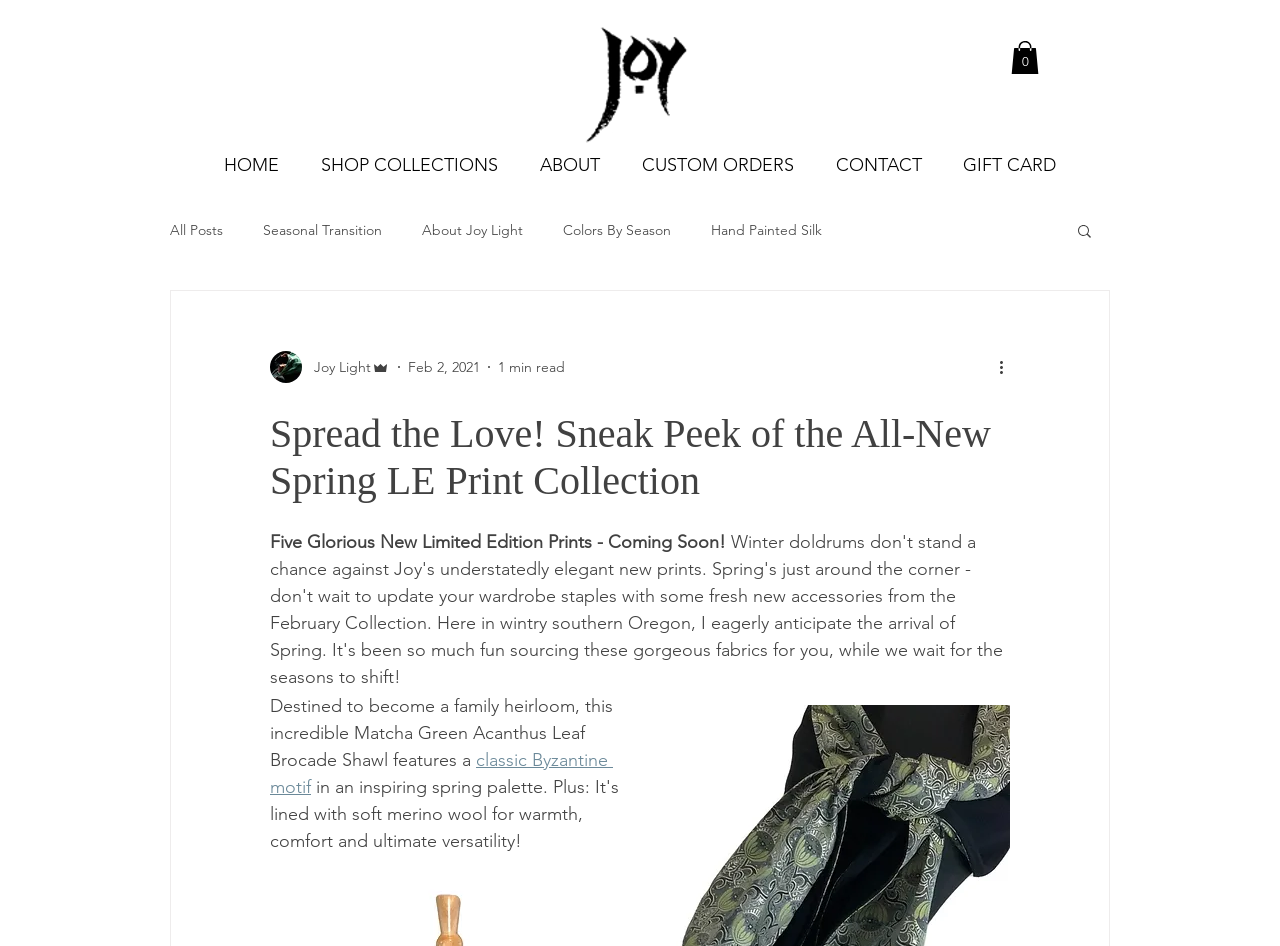Identify the bounding box coordinates of the section to be clicked to complete the task described by the following instruction: "Click the logo". The coordinates should be four float numbers between 0 and 1, formatted as [left, top, right, bottom].

[0.447, 0.016, 0.552, 0.159]